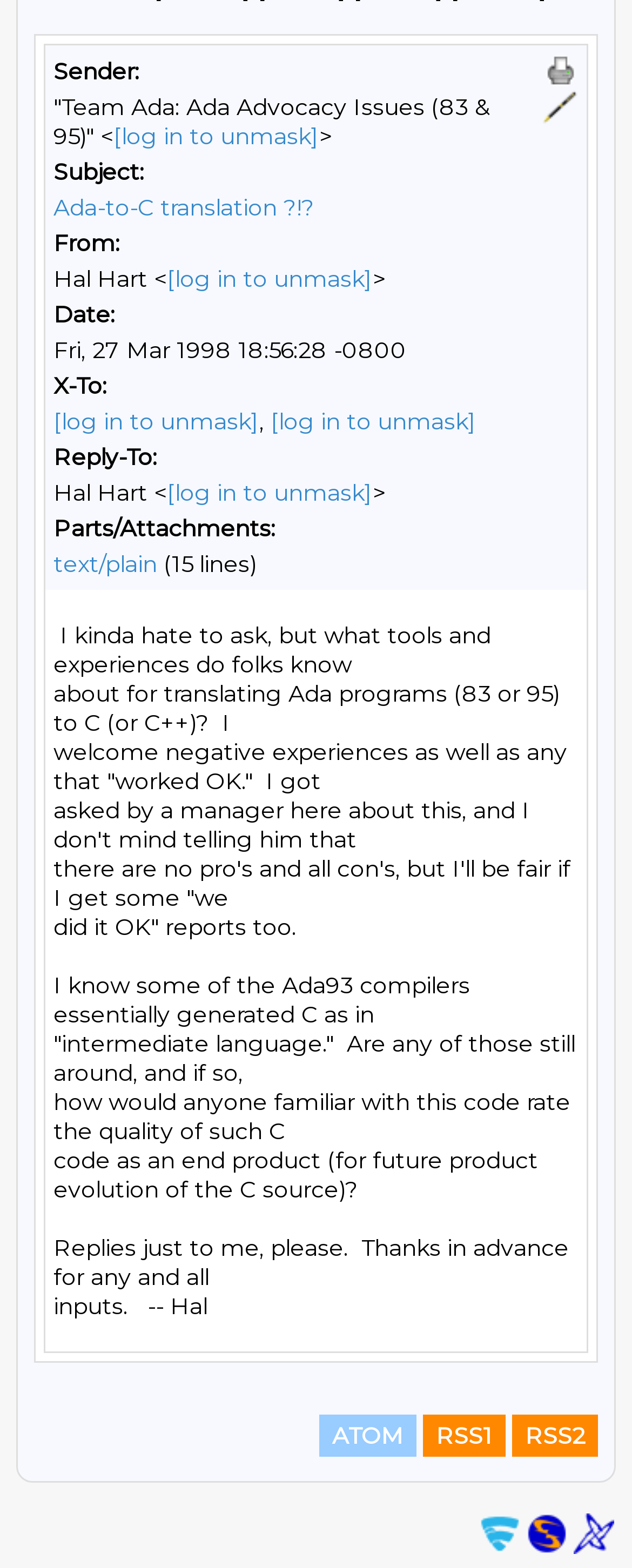Calculate the bounding box coordinates for the UI element based on the following description: "alt="Print" title="Print"". Ensure the coordinates are four float numbers between 0 and 1, i.e., [left, top, right, bottom].

[0.859, 0.034, 0.915, 0.057]